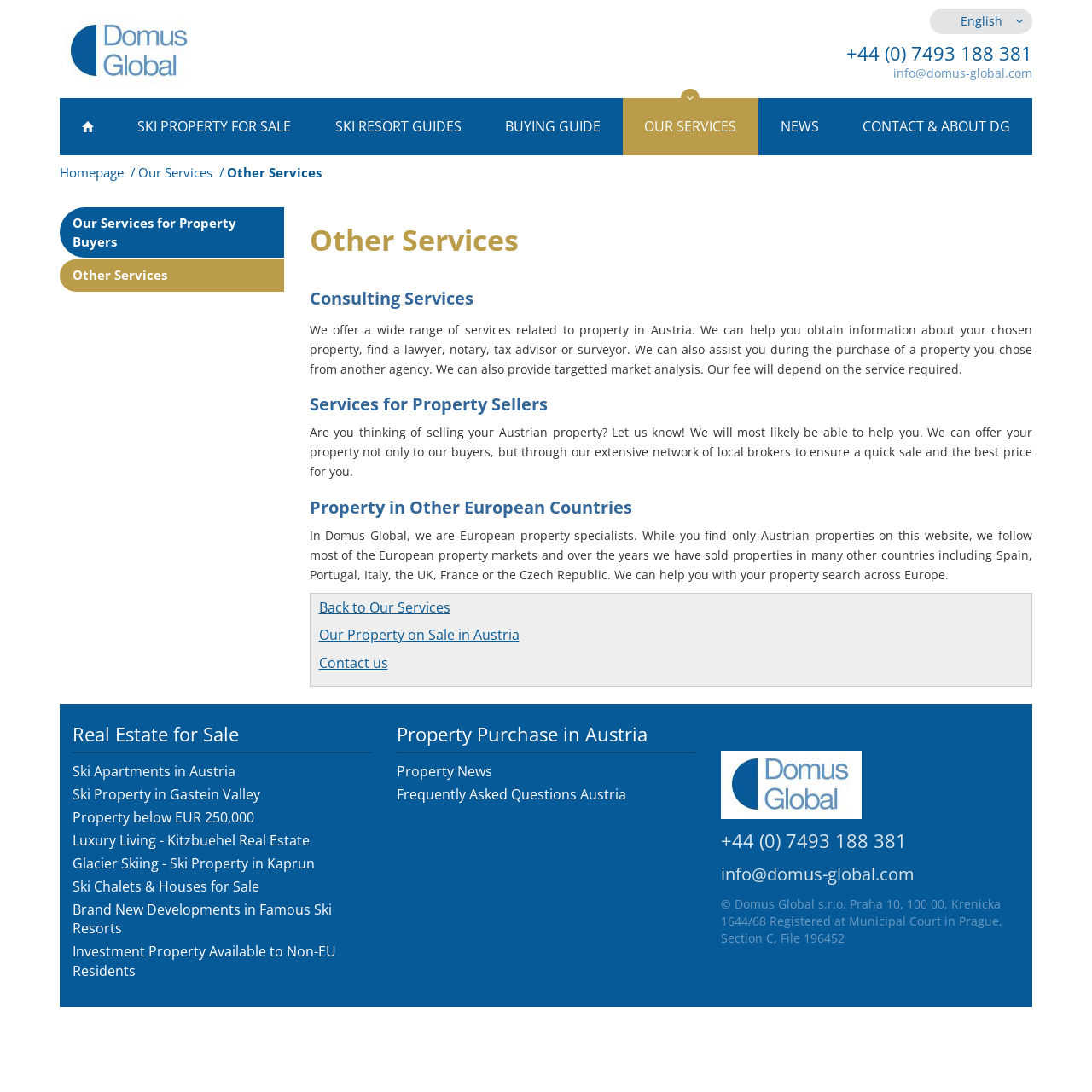What type of properties are available for sale in Austria?
Based on the image, provide a one-word or brief-phrase response.

Ski apartments, chalets, houses